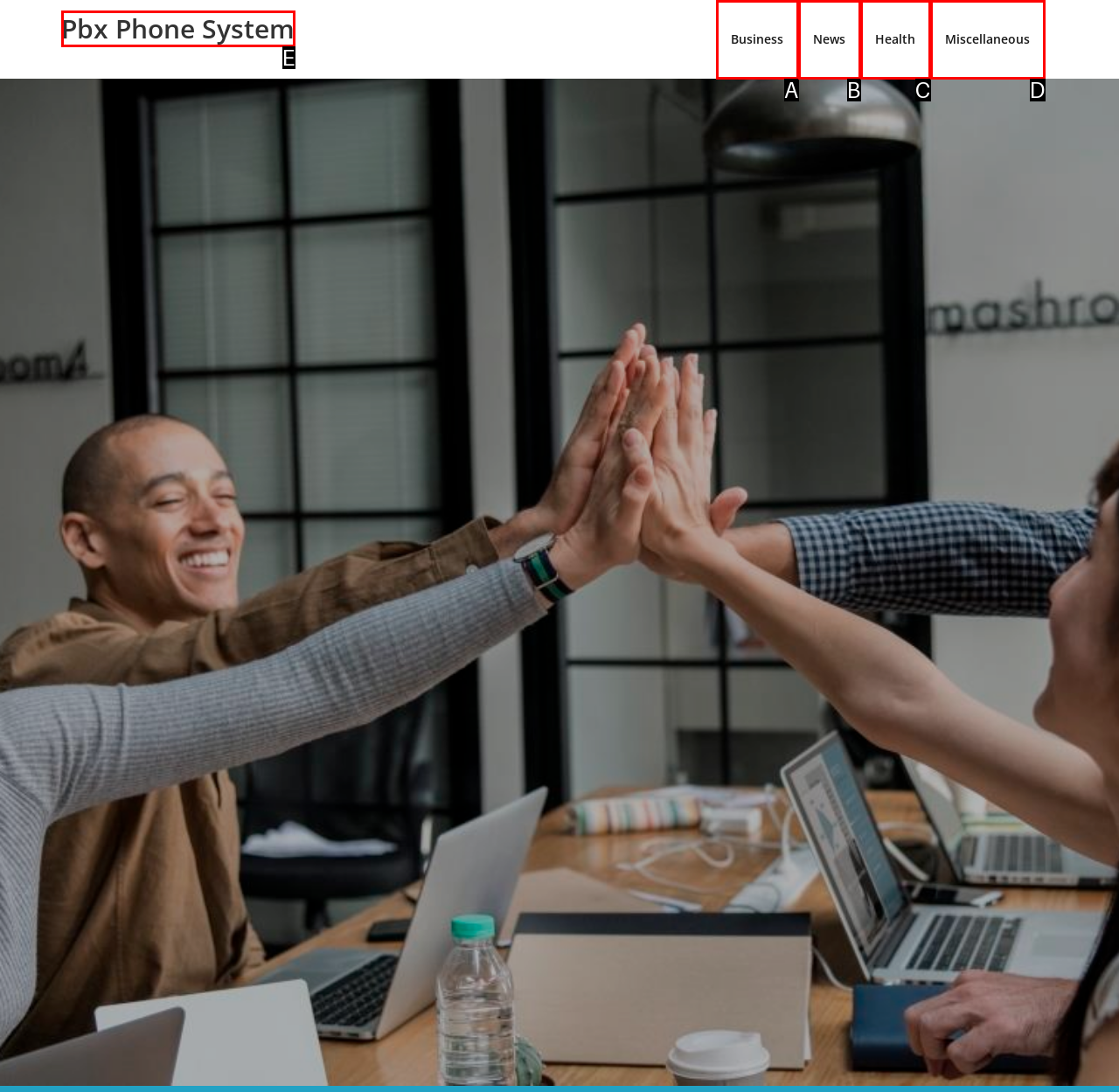Identify the matching UI element based on the description: Pbx Phone System
Reply with the letter from the available choices.

E